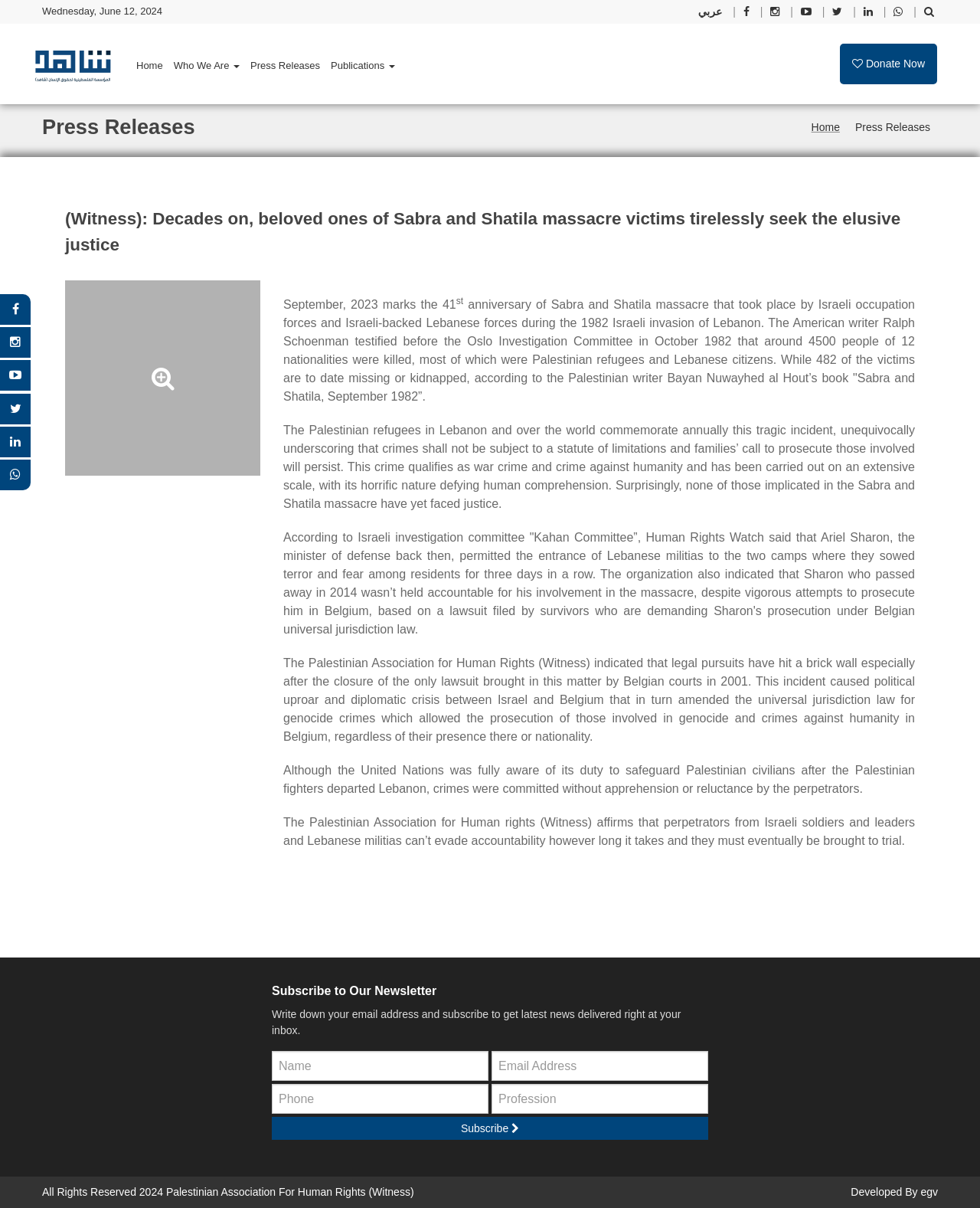Identify the bounding box coordinates for the UI element that matches this description: "Subscribe".

[0.277, 0.925, 0.723, 0.944]